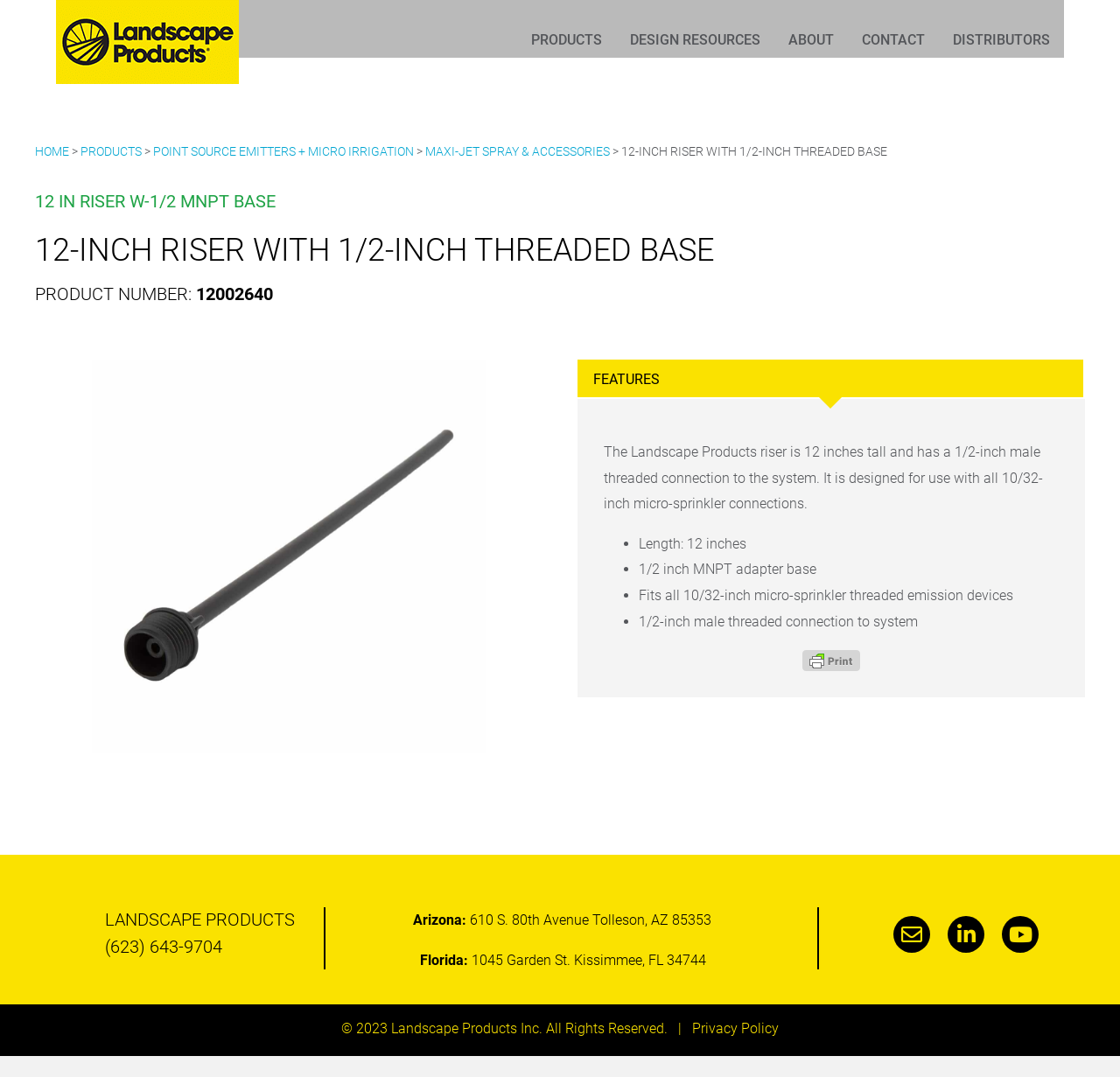Please provide a short answer using a single word or phrase for the question:
What is the company name of the product manufacturer?

Landscape Products Inc.